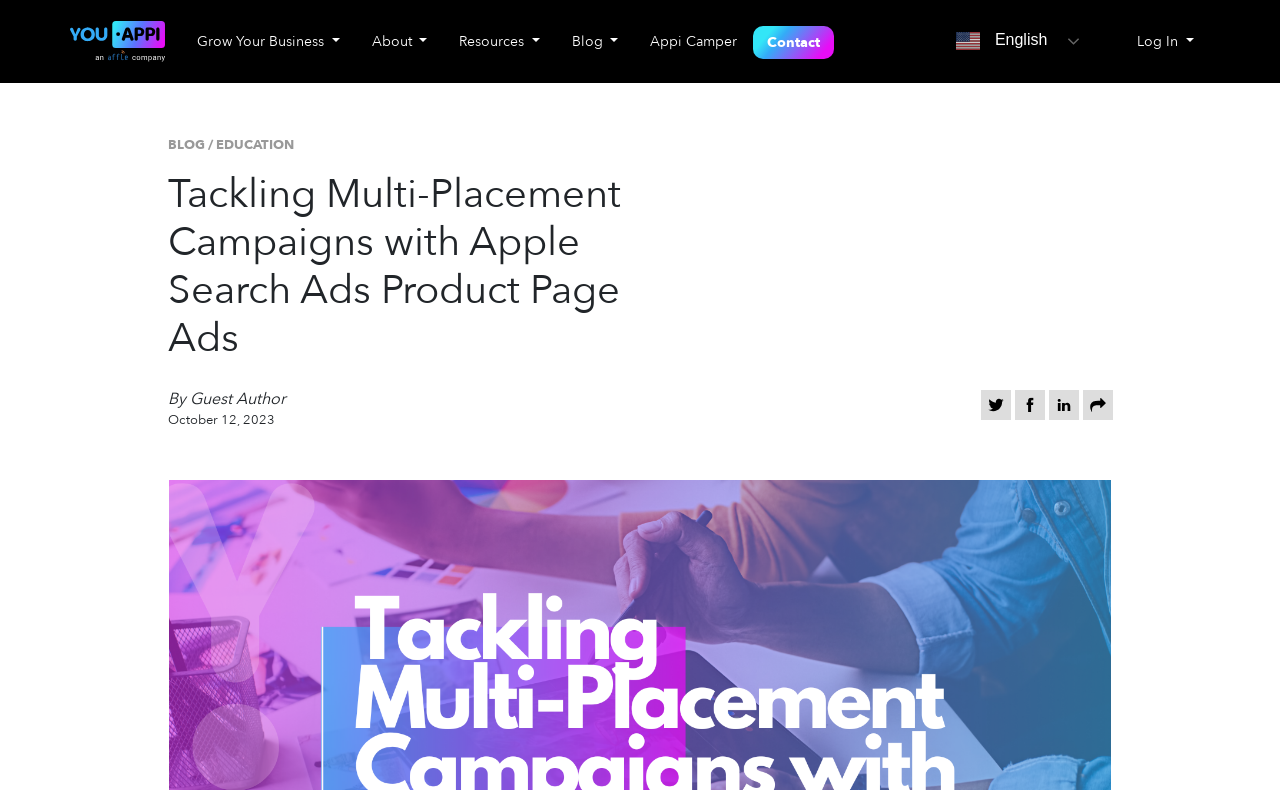Please answer the following question using a single word or phrase: How many social media links are there?

3